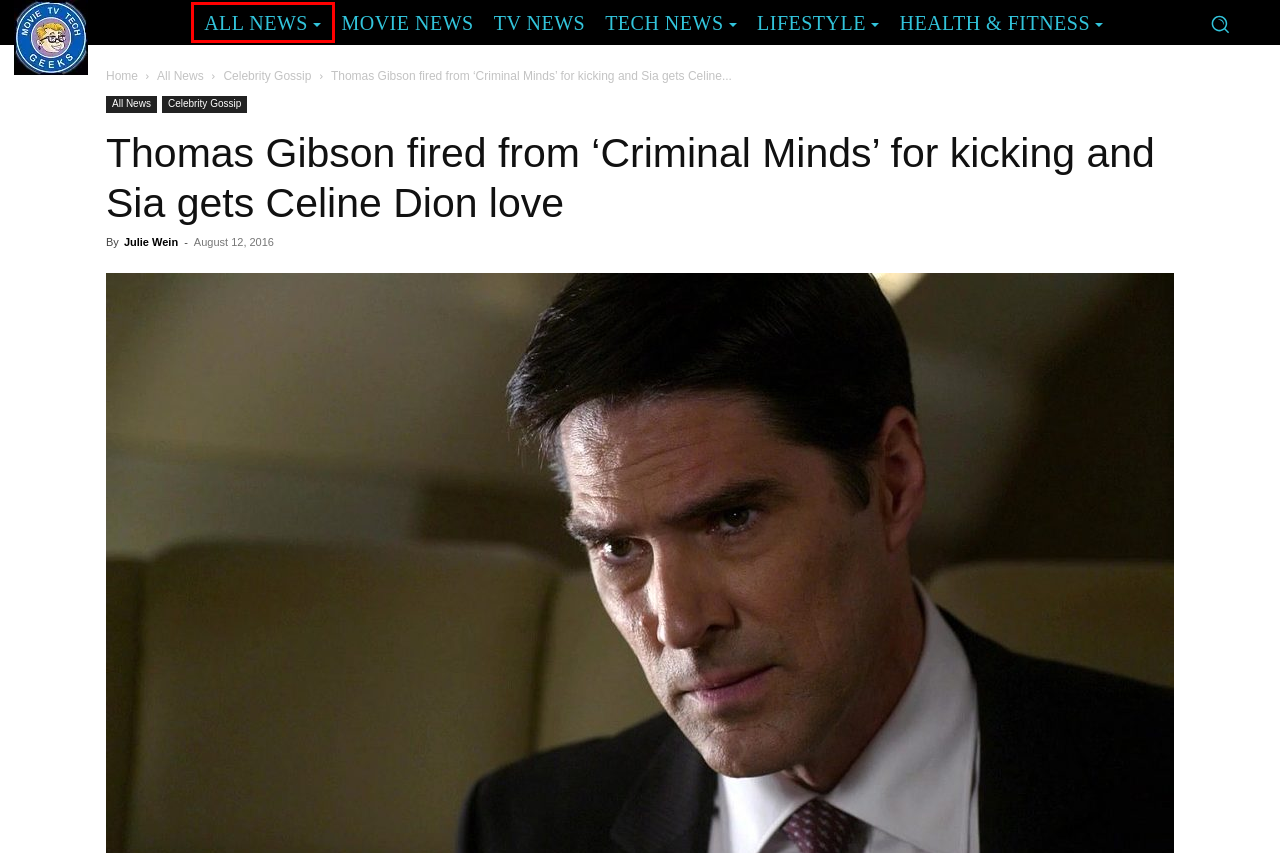You have been given a screenshot of a webpage, where a red bounding box surrounds a UI element. Identify the best matching webpage description for the page that loads after the element in the bounding box is clicked. Options include:
A. Julie Wein
B. TV News
C. All News
D. Tech News Archives - Movie TV Tech Geeks News
E. Lifestyle Archives - Movie TV Tech Geeks News
F. Health & Fitness Archives - Movie TV Tech Geeks News
G. Celebrity Gossip
H. Movie News

C